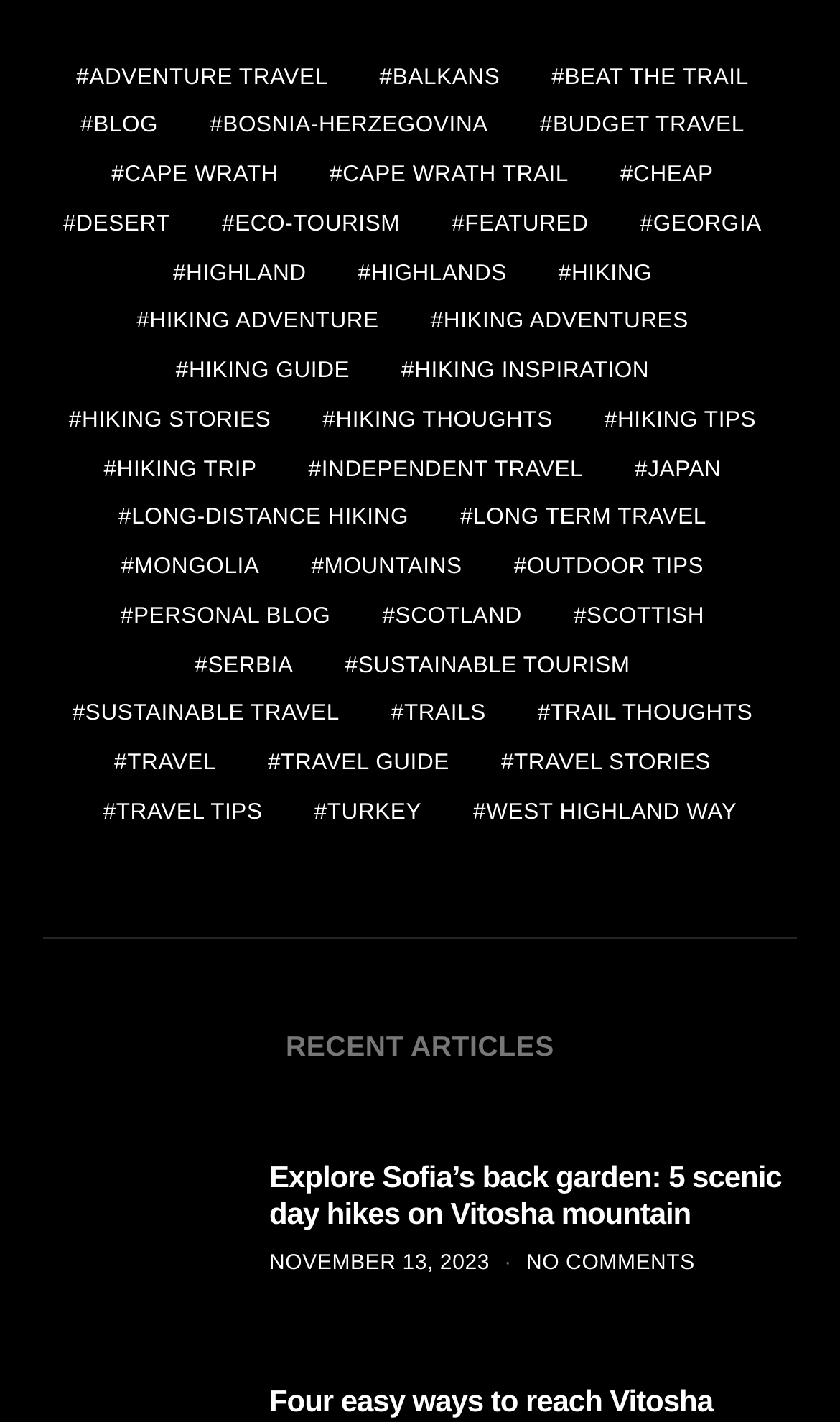Please identify the bounding box coordinates of the clickable element to fulfill the following instruction: "Discover Sustainable Travel". The coordinates should be four float numbers between 0 and 1, i.e., [left, top, right, bottom].

[0.068, 0.491, 0.422, 0.515]